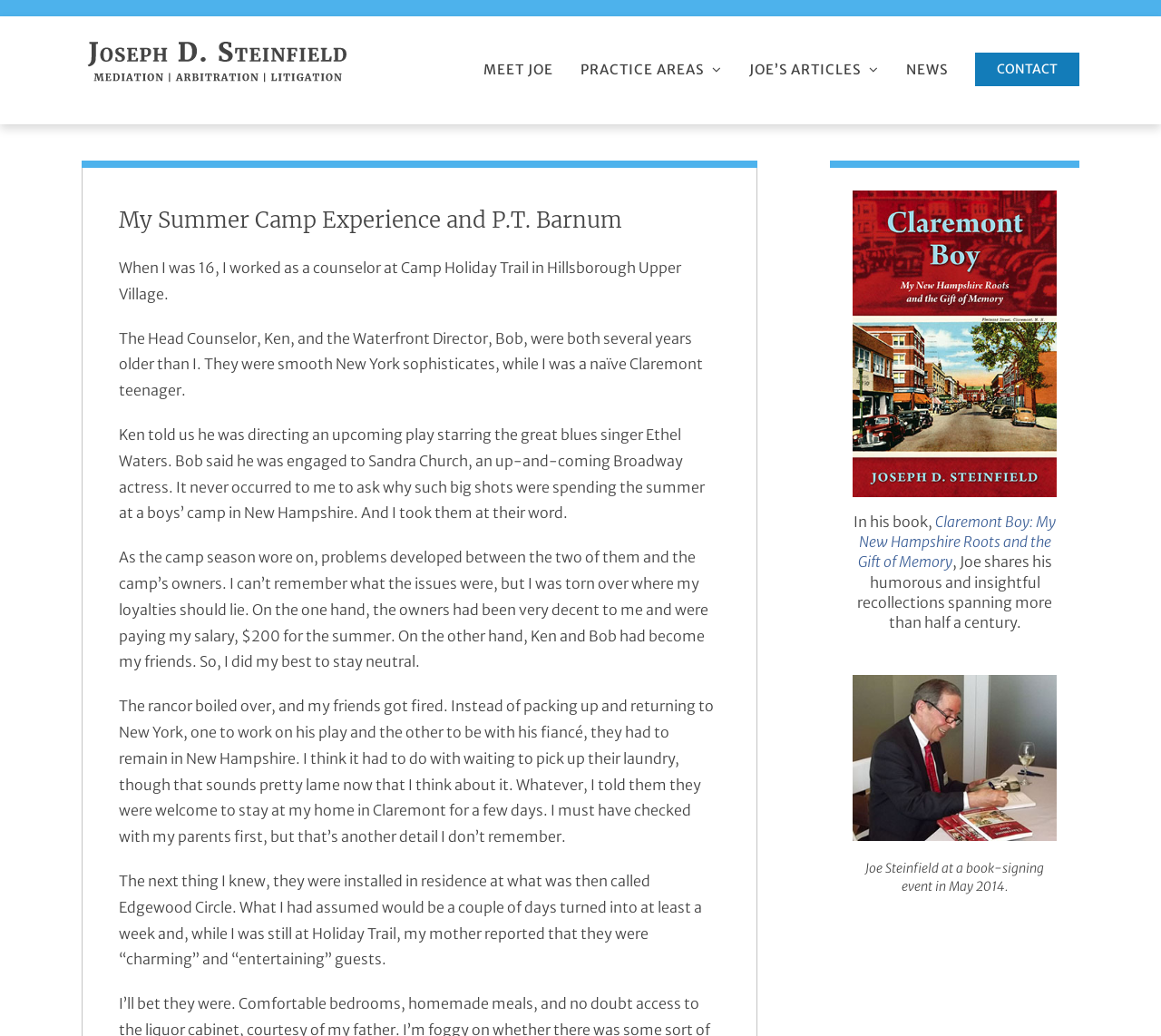Provide a brief response to the question below using a single word or phrase: 
Where did Joe offer to let Ken and Bob stay?

His home in Claremont